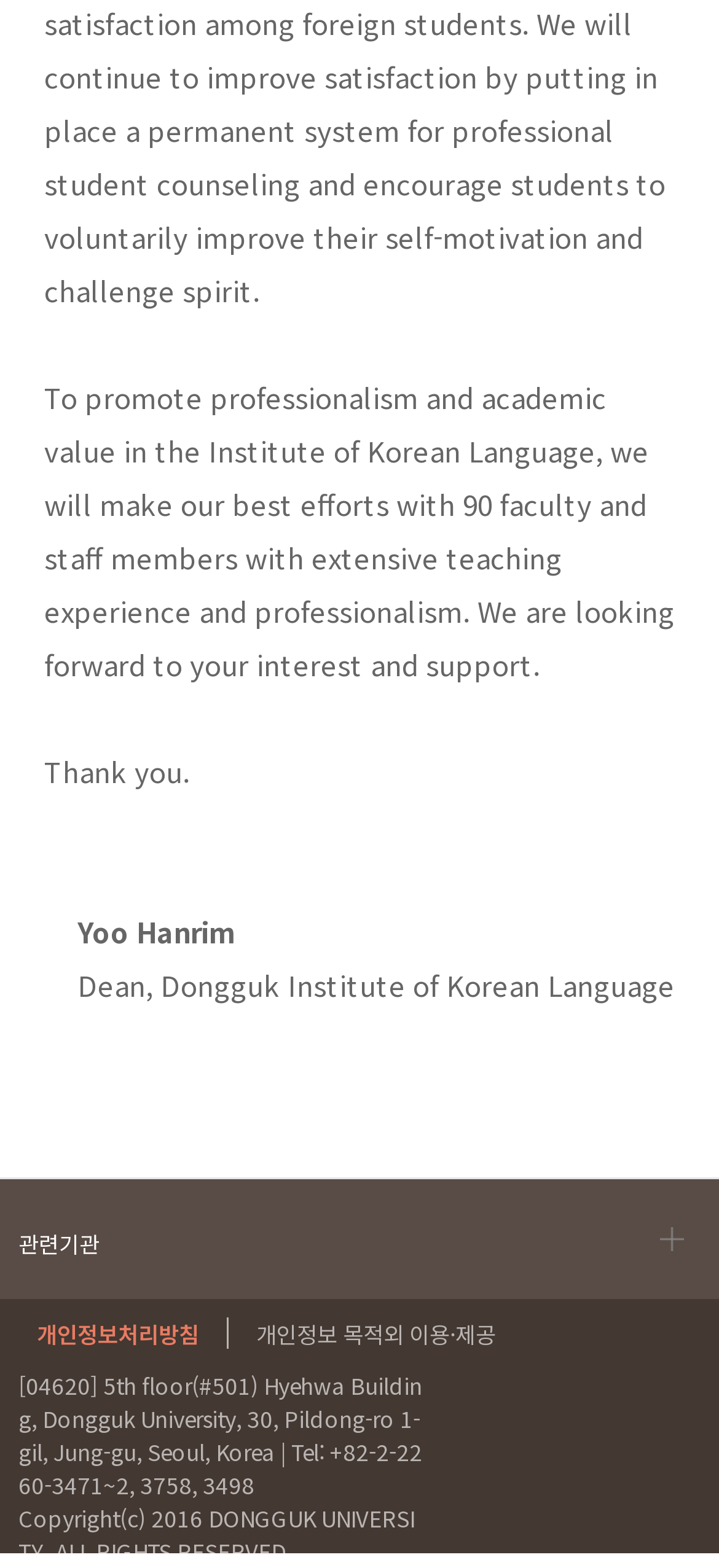Please give a succinct answer using a single word or phrase:
How many phone numbers are provided for contact?

3